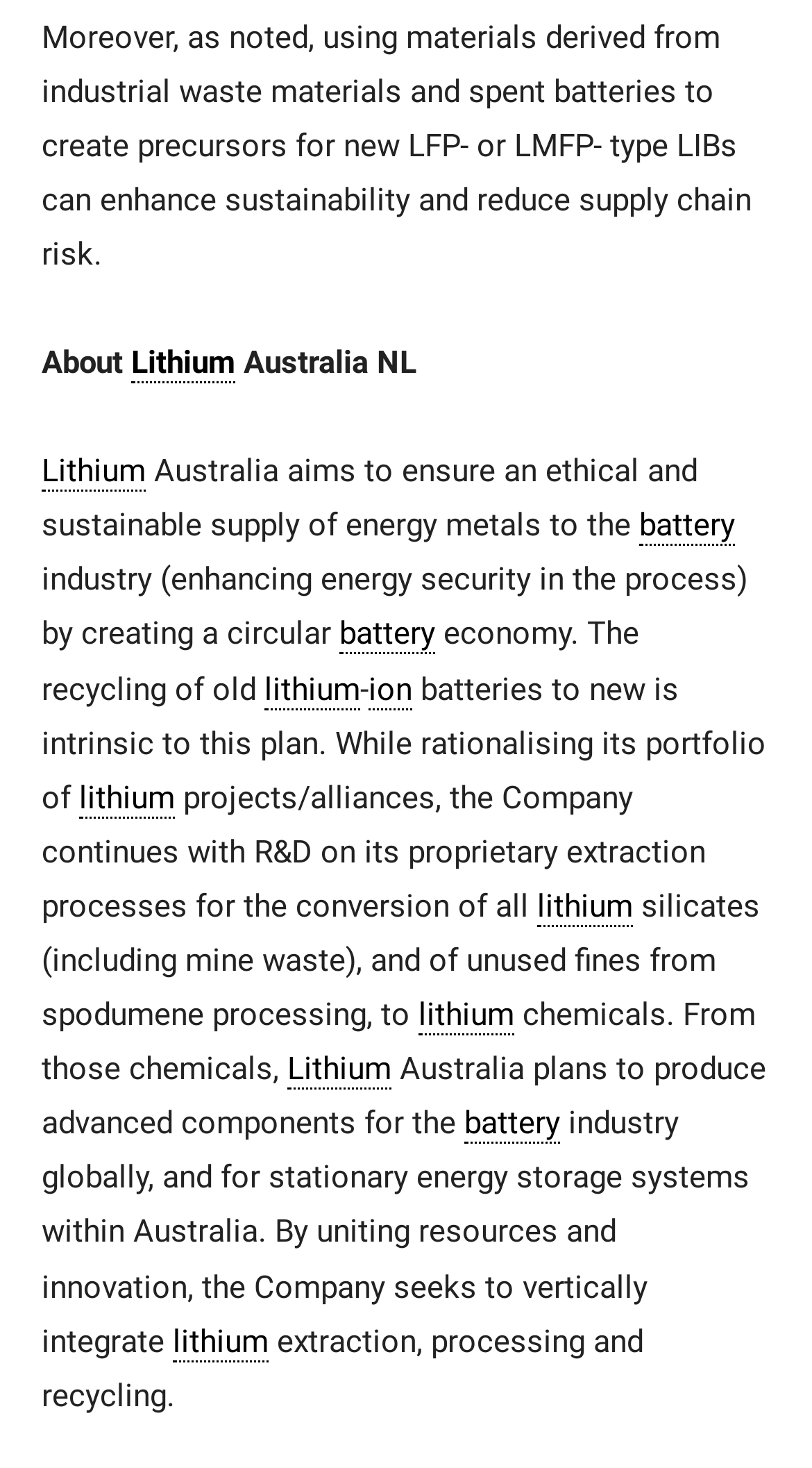What is the main topic of this webpage?
Please look at the screenshot and answer in one word or a short phrase.

Lithium and battery industry